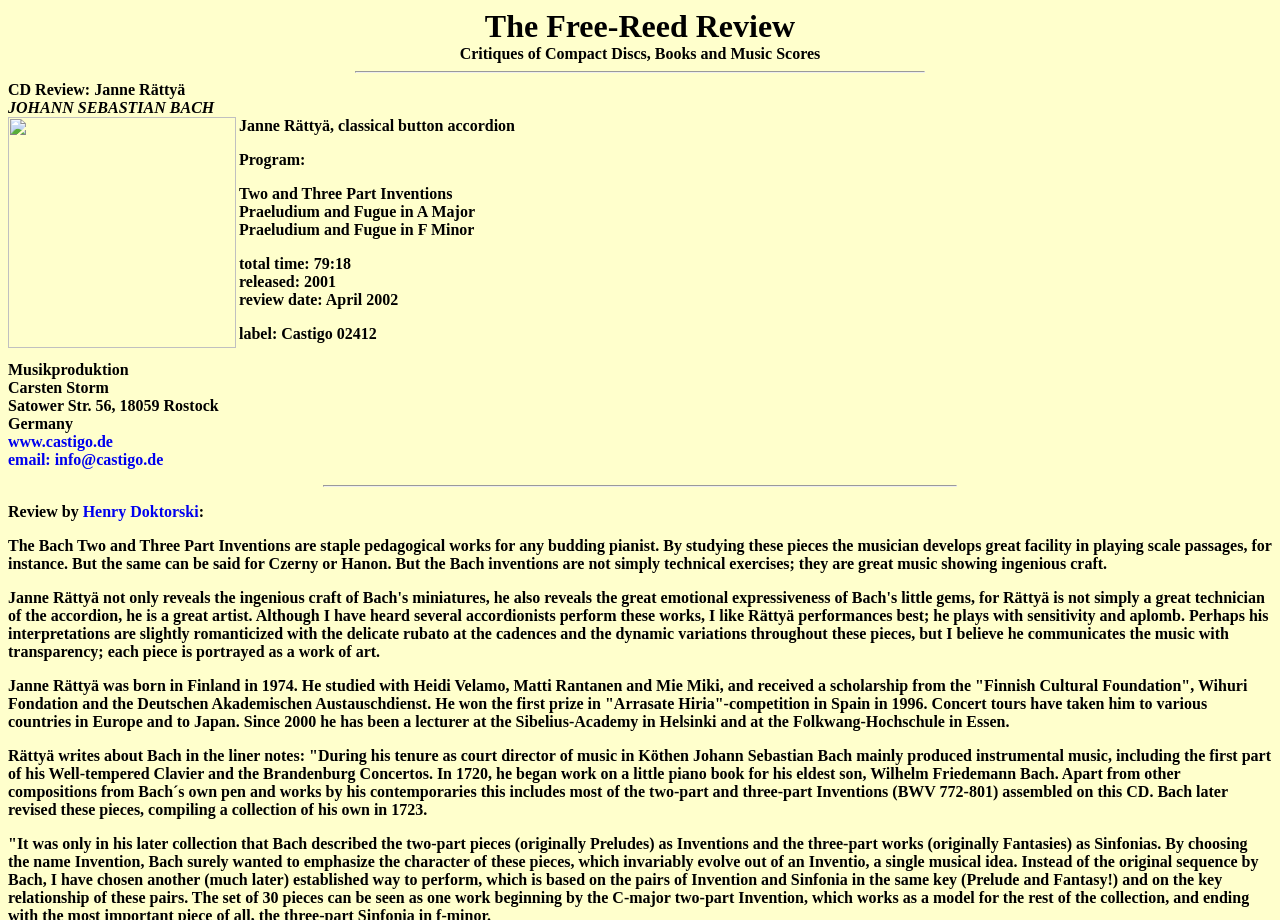What is the title of the CD being reviewed?
Please provide a single word or phrase as your answer based on the screenshot.

Janne Rättyä Bach Inventions